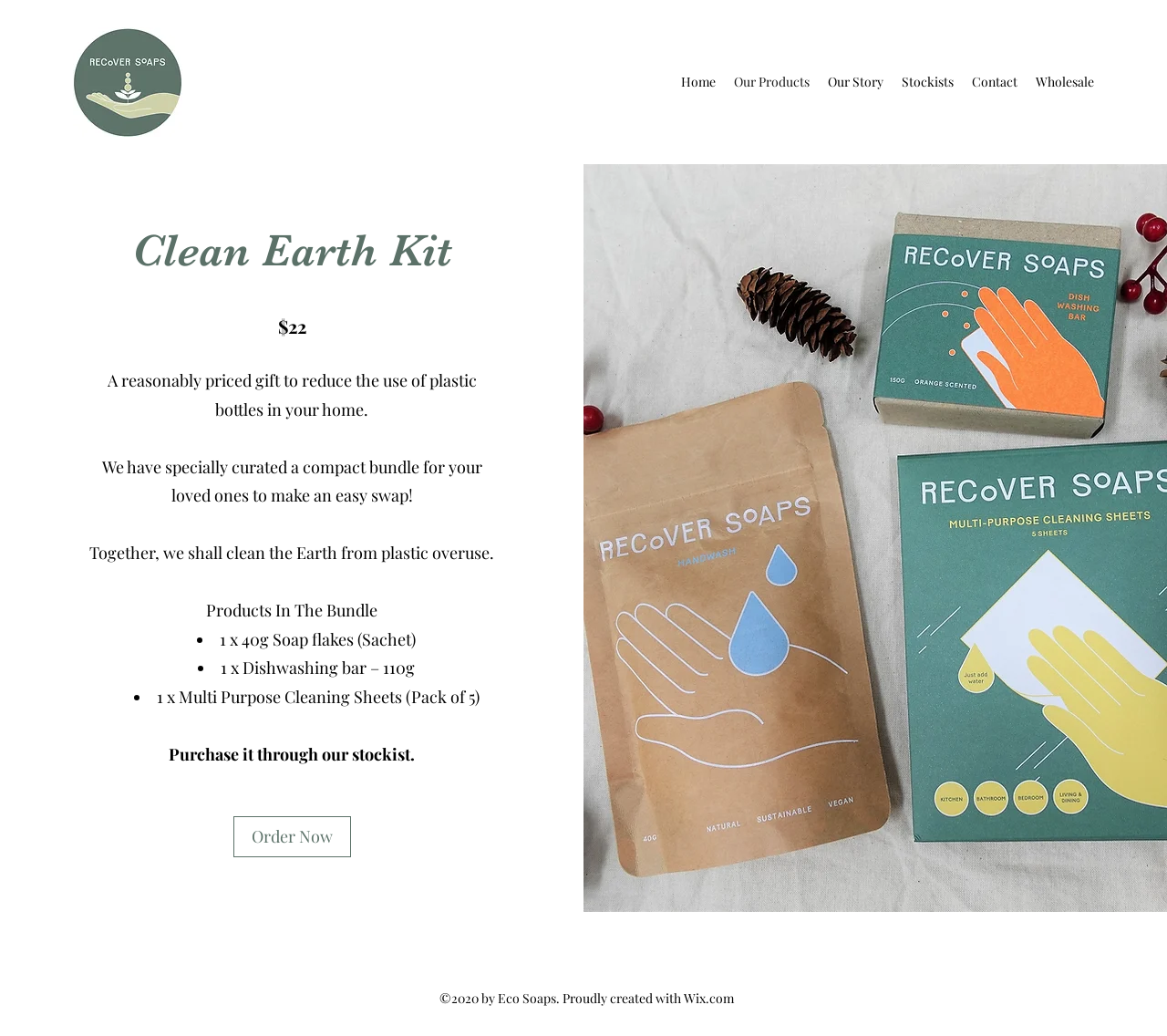Predict the bounding box of the UI element based on the description: "Order Now". The coordinates should be four float numbers between 0 and 1, formatted as [left, top, right, bottom].

[0.2, 0.788, 0.301, 0.828]